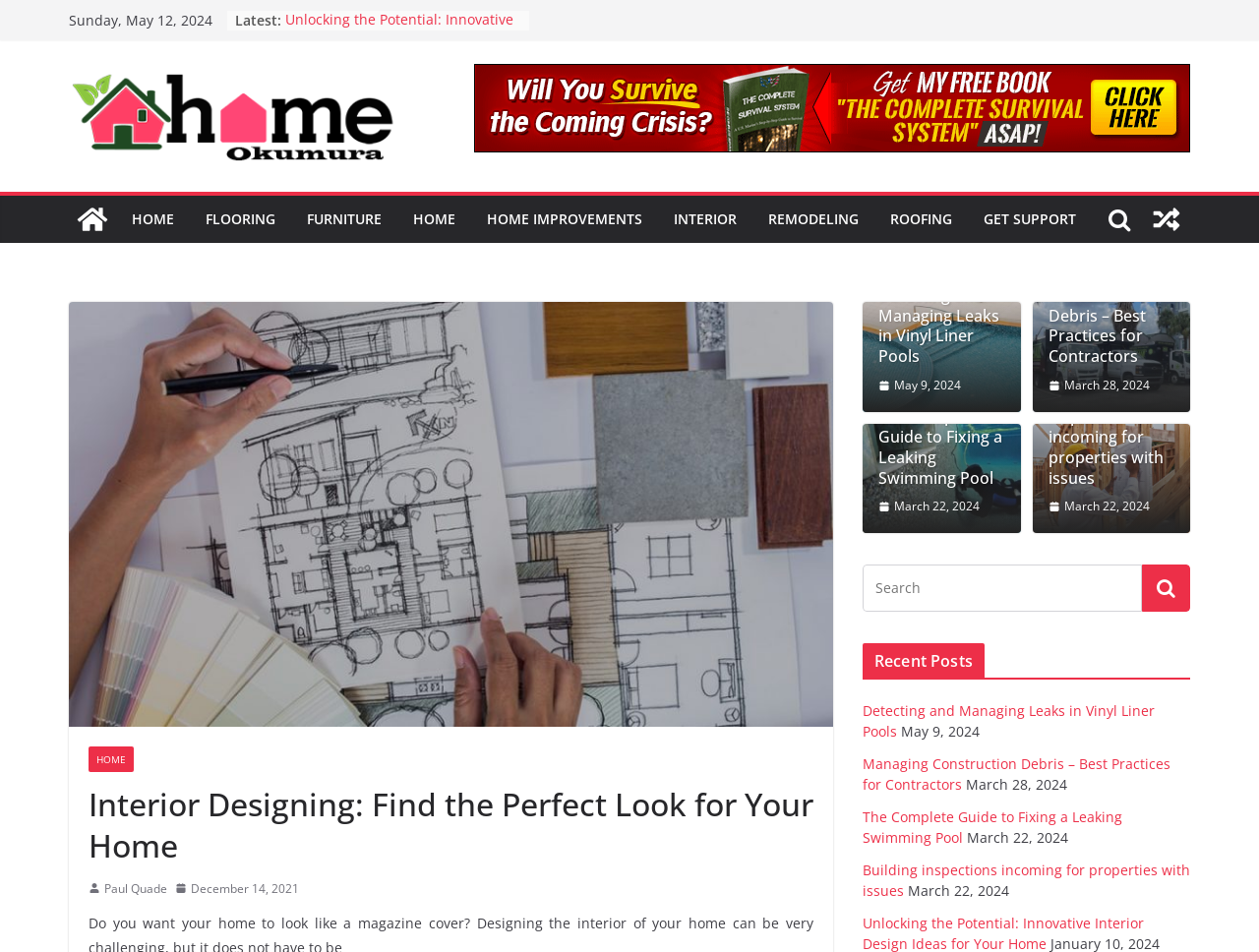How many recent posts are listed on the webpage?
Look at the image and answer with only one word or phrase.

4